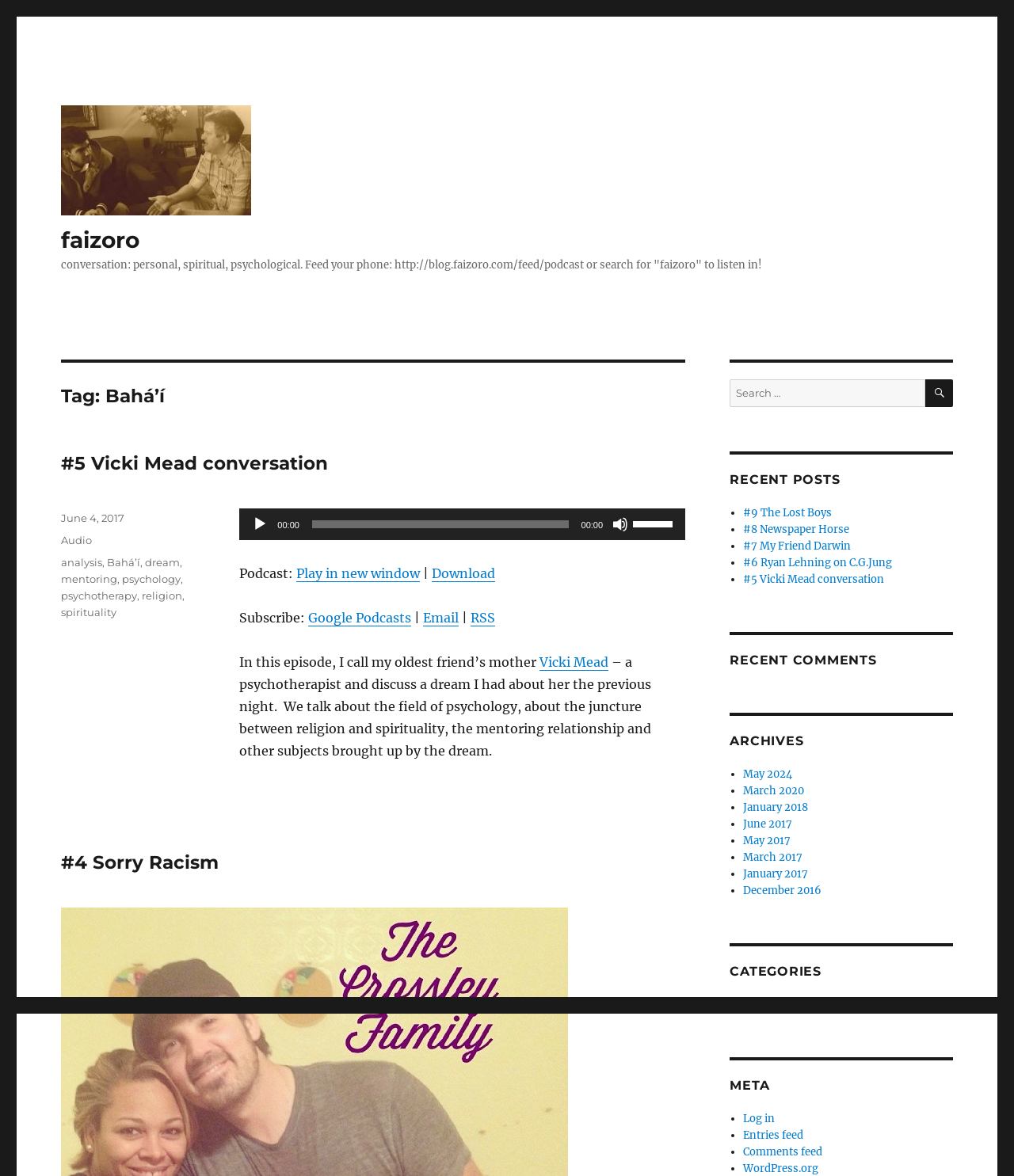Please determine the bounding box coordinates for the element with the description: "#4 Sorry Racism".

[0.06, 0.724, 0.216, 0.743]